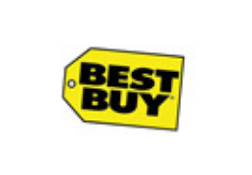Give a thorough caption for the picture.

The image features the recognizable logo of Best Buy, depicted on a bright yellow tag. This logo is widely associated with the retail giant known for electronics, appliances, and consumer technology. Its bold black font displays the name "BEST BUY," making it instantly identifiable to shoppers and tech enthusiasts alike. Positioned within the context of an article focused on online shopping opportunities, the logo reinforces the theme of exploring effective purchasing options for significant appliance investments. The overarching message aims to guide consumers with practical tips for navigating large purchases with ease and confidence.